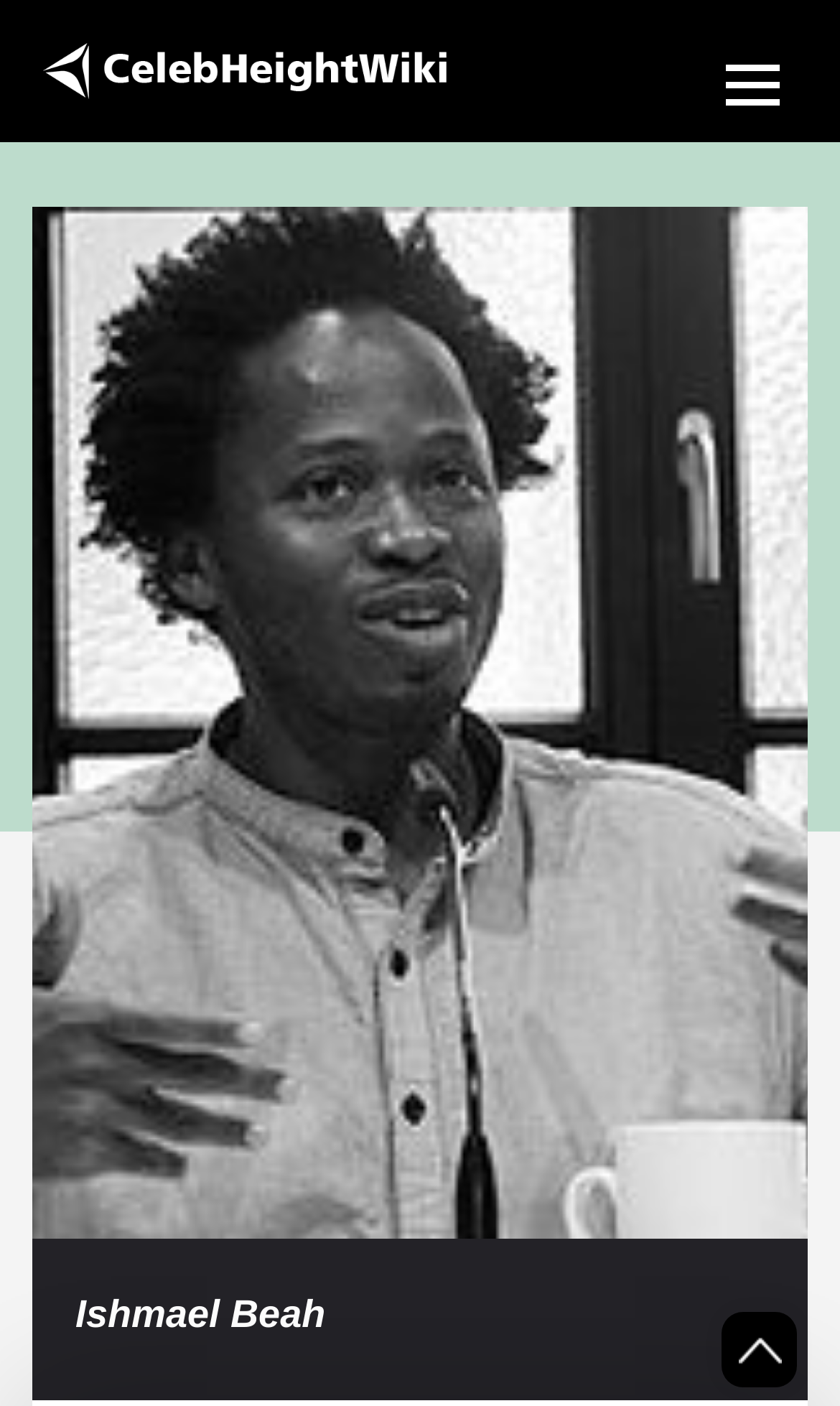Extract the main title from the webpage.

Ishmael Beah height - How tall is Ishmael Beah?